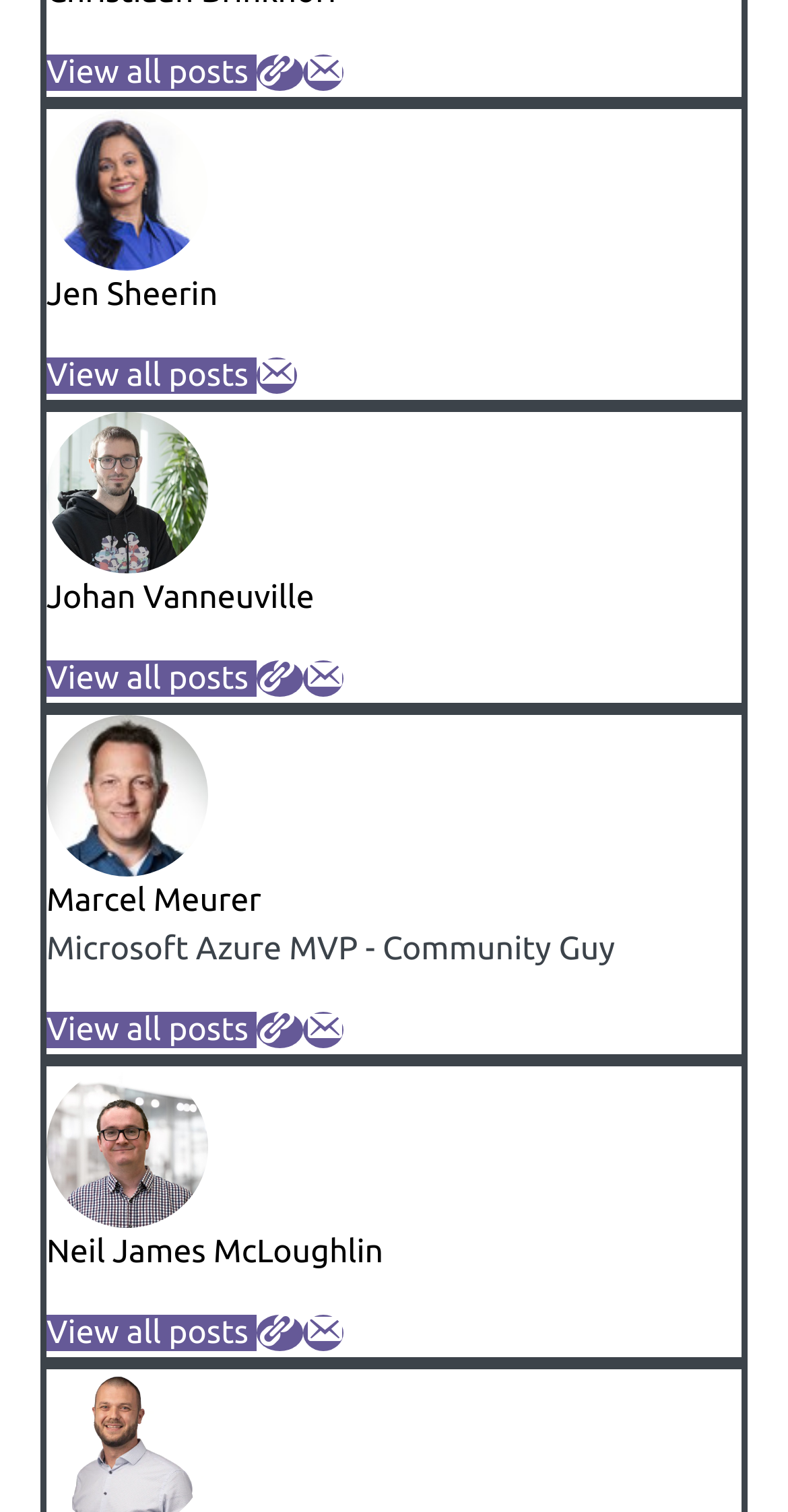Answer the question below using just one word or a short phrase: 
How many people are listed on this webpage?

4